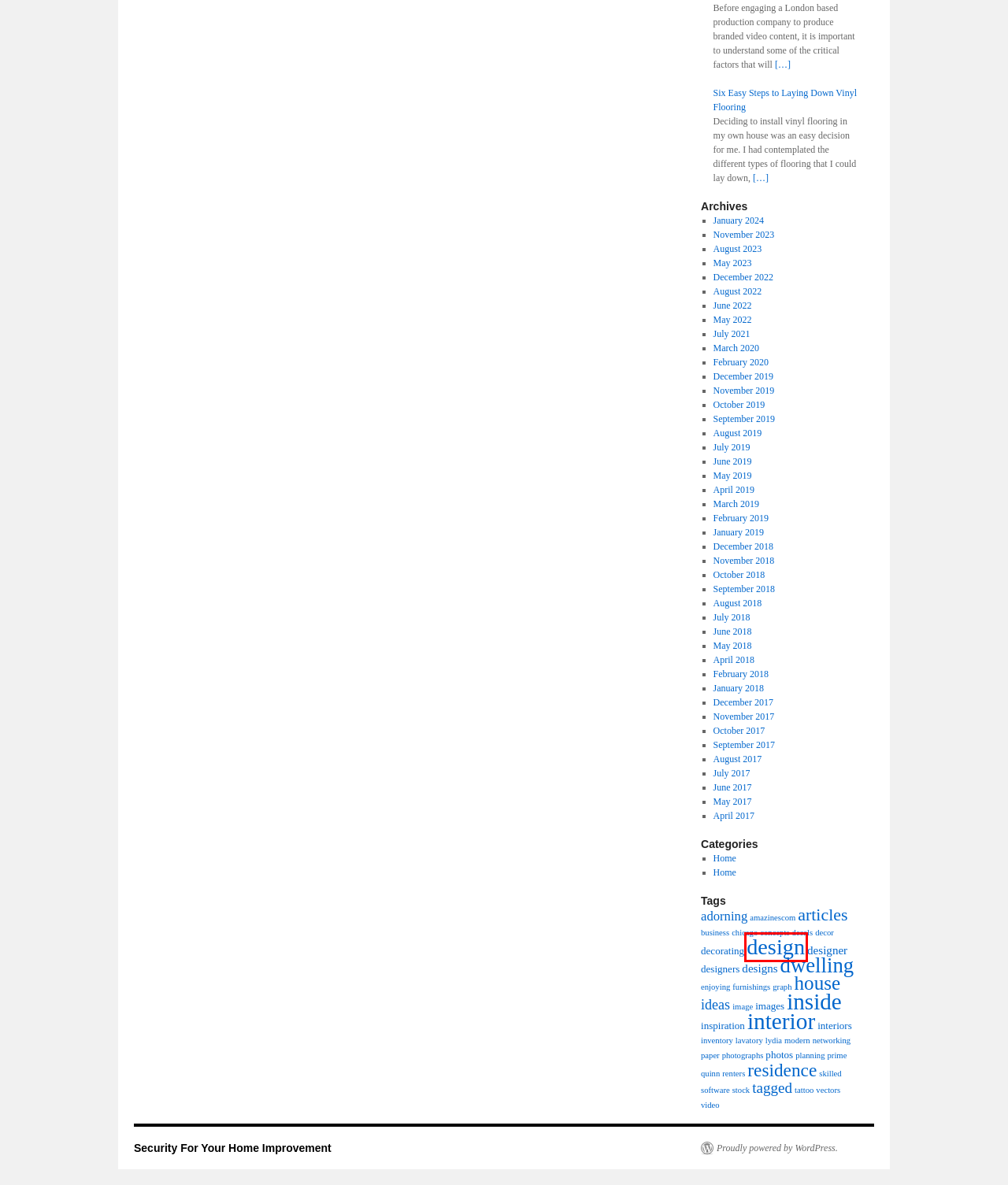Examine the screenshot of a webpage with a red rectangle bounding box. Select the most accurate webpage description that matches the new webpage after clicking the element within the bounding box. Here are the candidates:
A. July | 2017 | Security For Your Home Improvement
B. March | 2019 | Security For Your Home Improvement
C. photographs | Security For Your Home Improvement
D. July | 2019 | Security For Your Home Improvement
E. furnishings | Security For Your Home Improvement
F. design | Security For Your Home Improvement
G. inspiration | Security For Your Home Improvement
H. May | 2022 | Security For Your Home Improvement

F